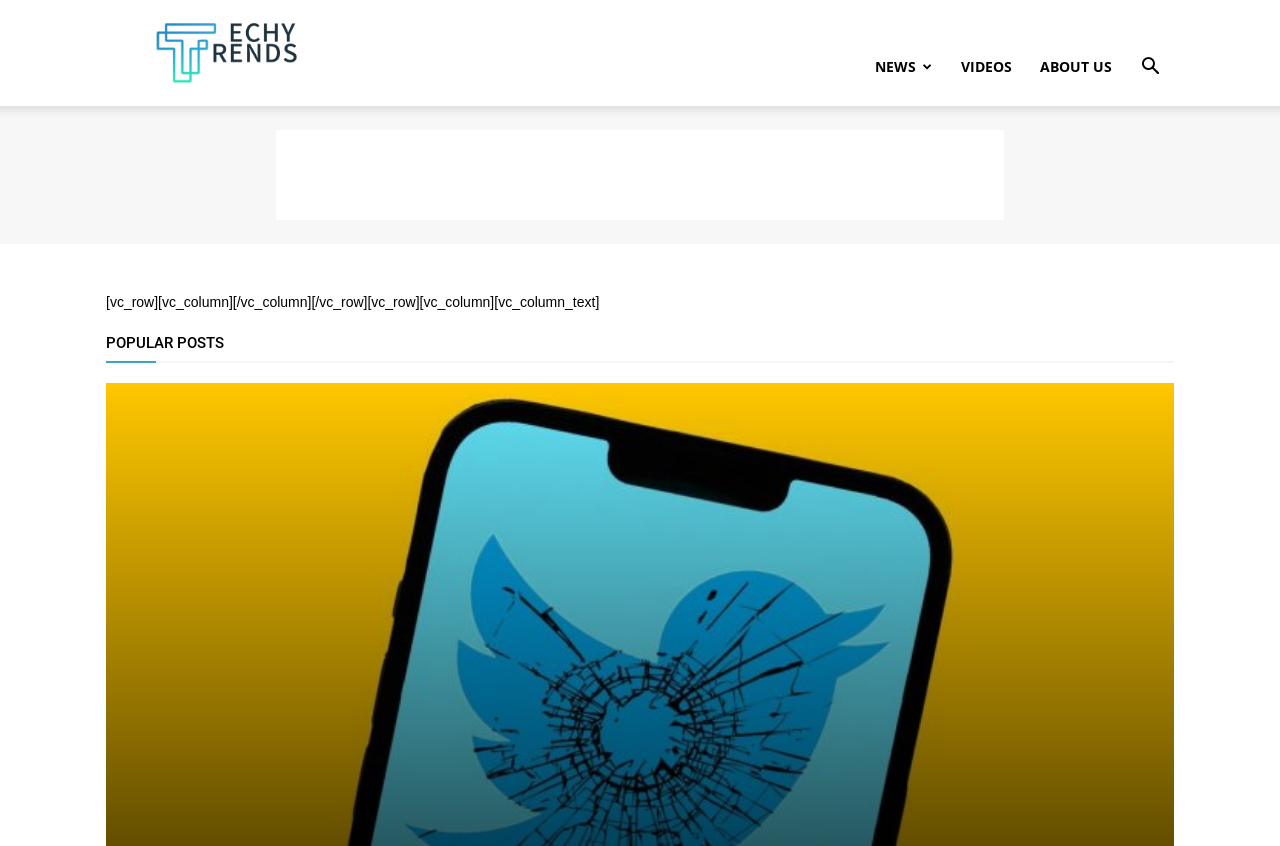How many main navigation links are there?
Deliver a detailed and extensive answer to the question.

I counted the number of main navigation links by looking at the links 'NEWS', 'VIDEOS', and 'ABOUT US' which are located at the top of the webpage.